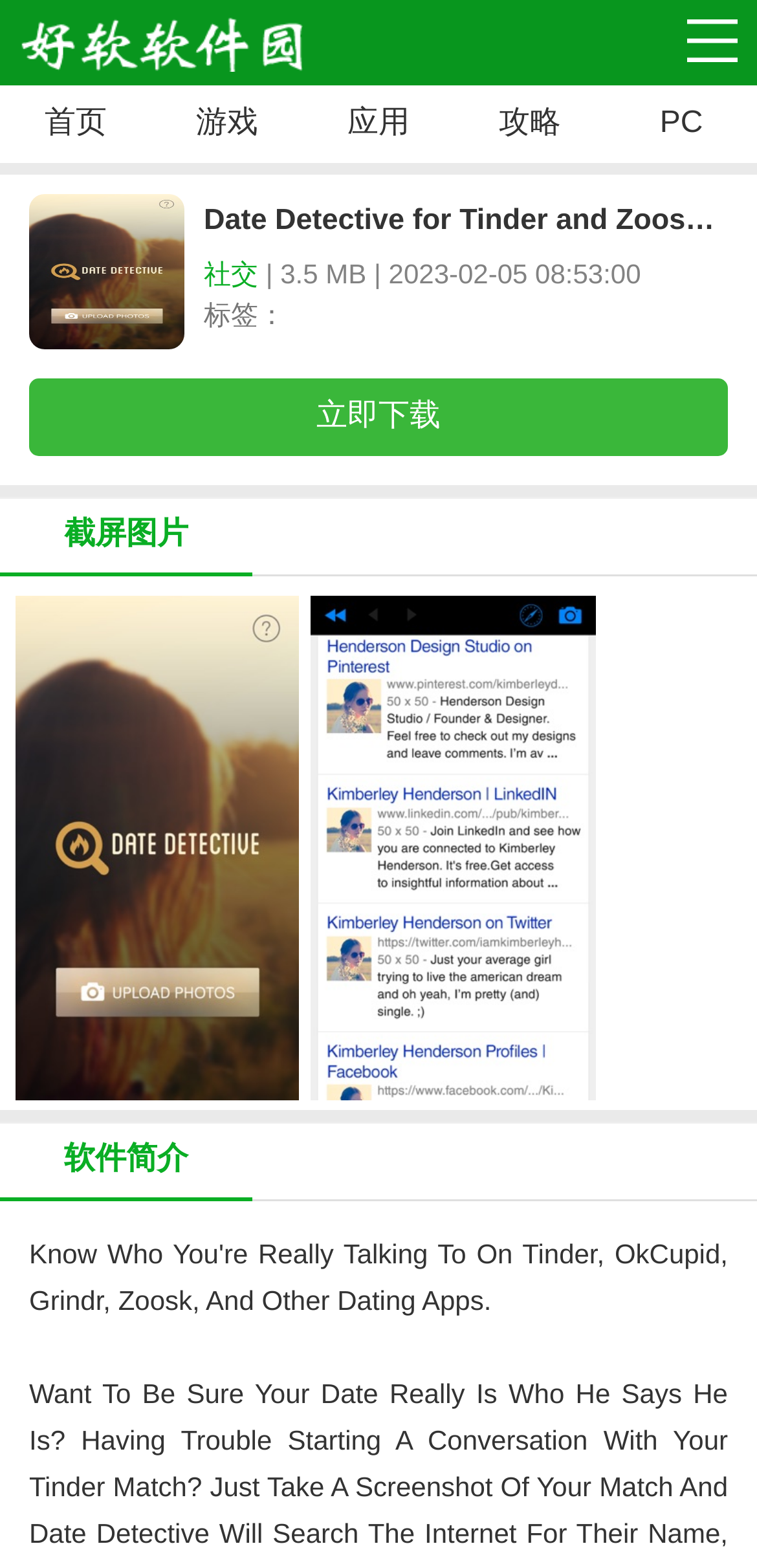Find the bounding box coordinates of the element's region that should be clicked in order to follow the given instruction: "Follow Common Sense Media on Facebook". The coordinates should consist of four float numbers between 0 and 1, i.e., [left, top, right, bottom].

None